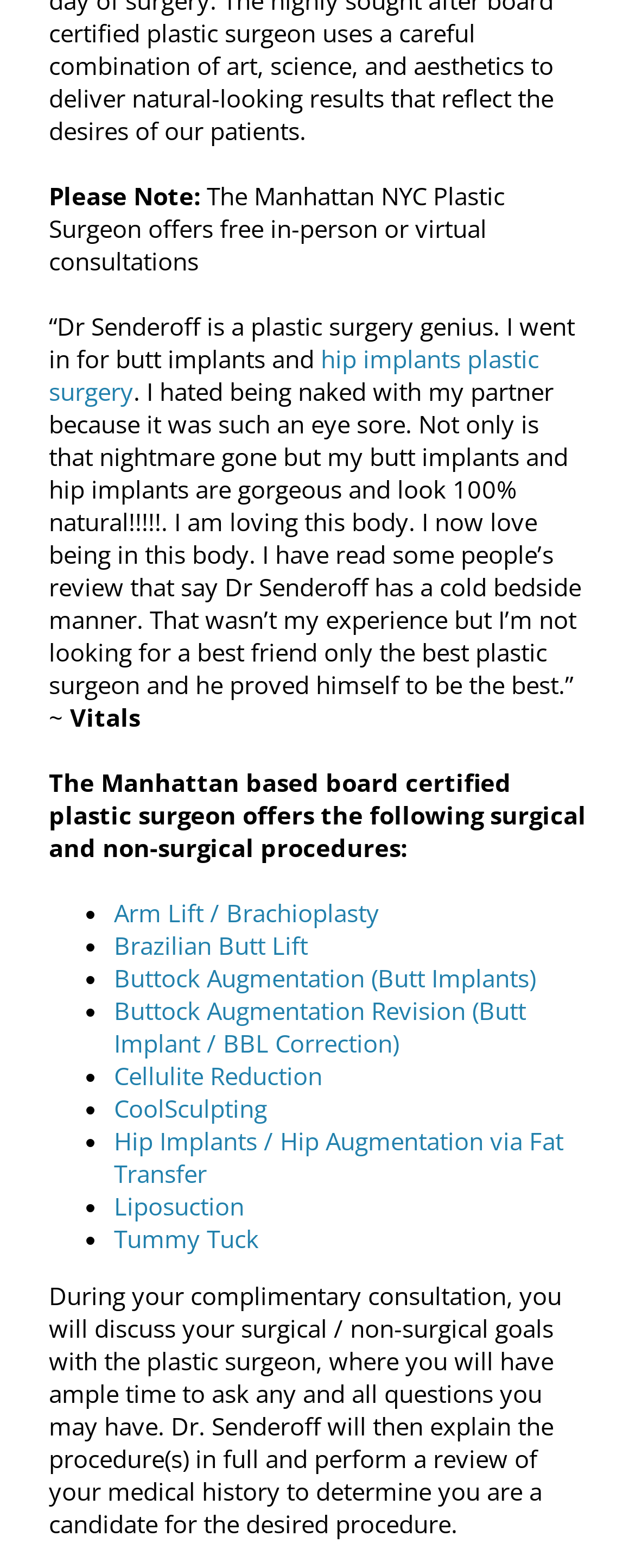Using a single word or phrase, answer the following question: 
What is the location of Dr. Senderoff's practice?

Manhattan, NYC